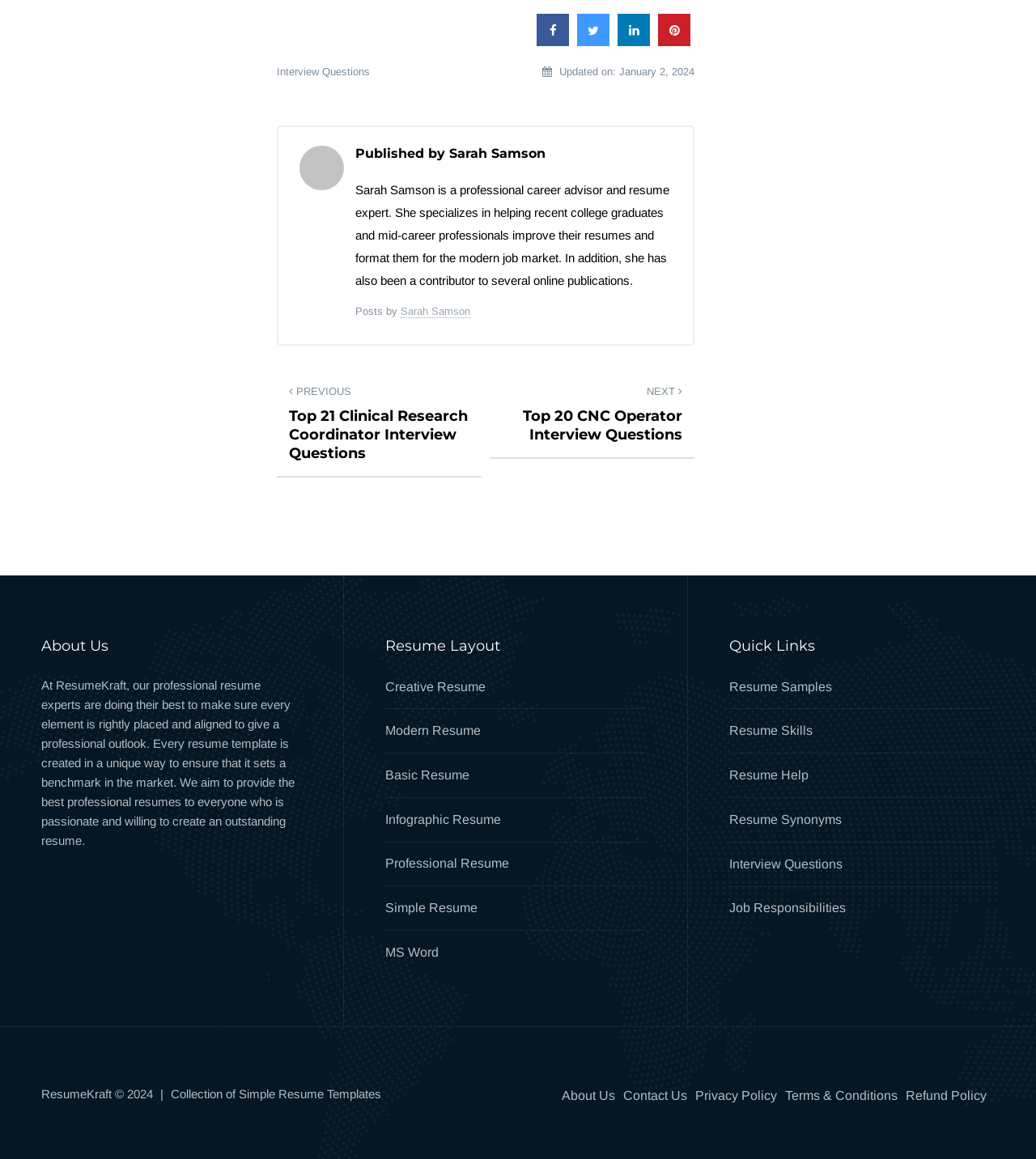What is the date of the last update of the post?
By examining the image, provide a one-word or phrase answer.

January 2, 2024